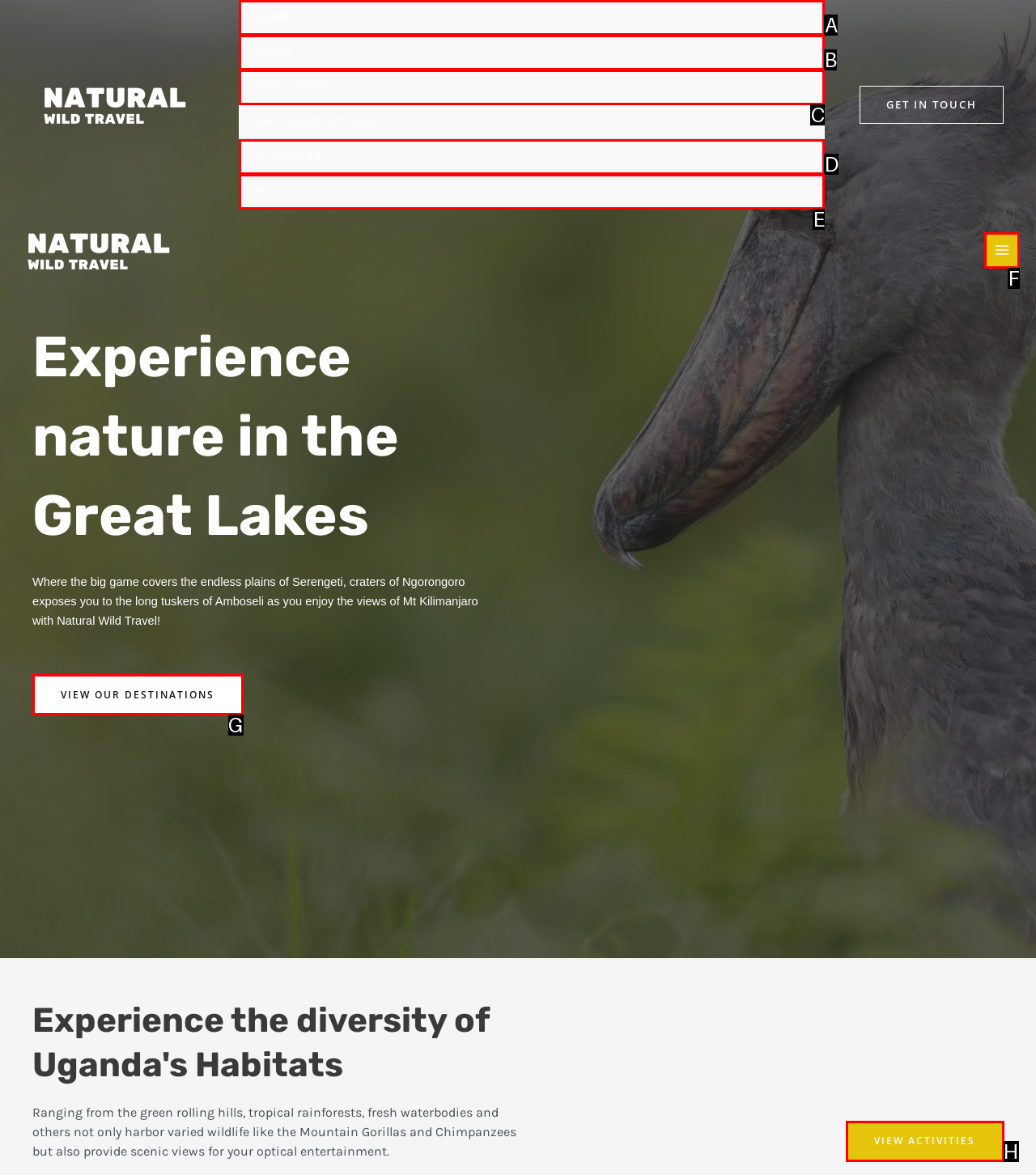Select the appropriate bounding box to fulfill the task: Click the link to listen to WTF with Marc Maron podcast on iheartradio Respond with the corresponding letter from the choices provided.

None